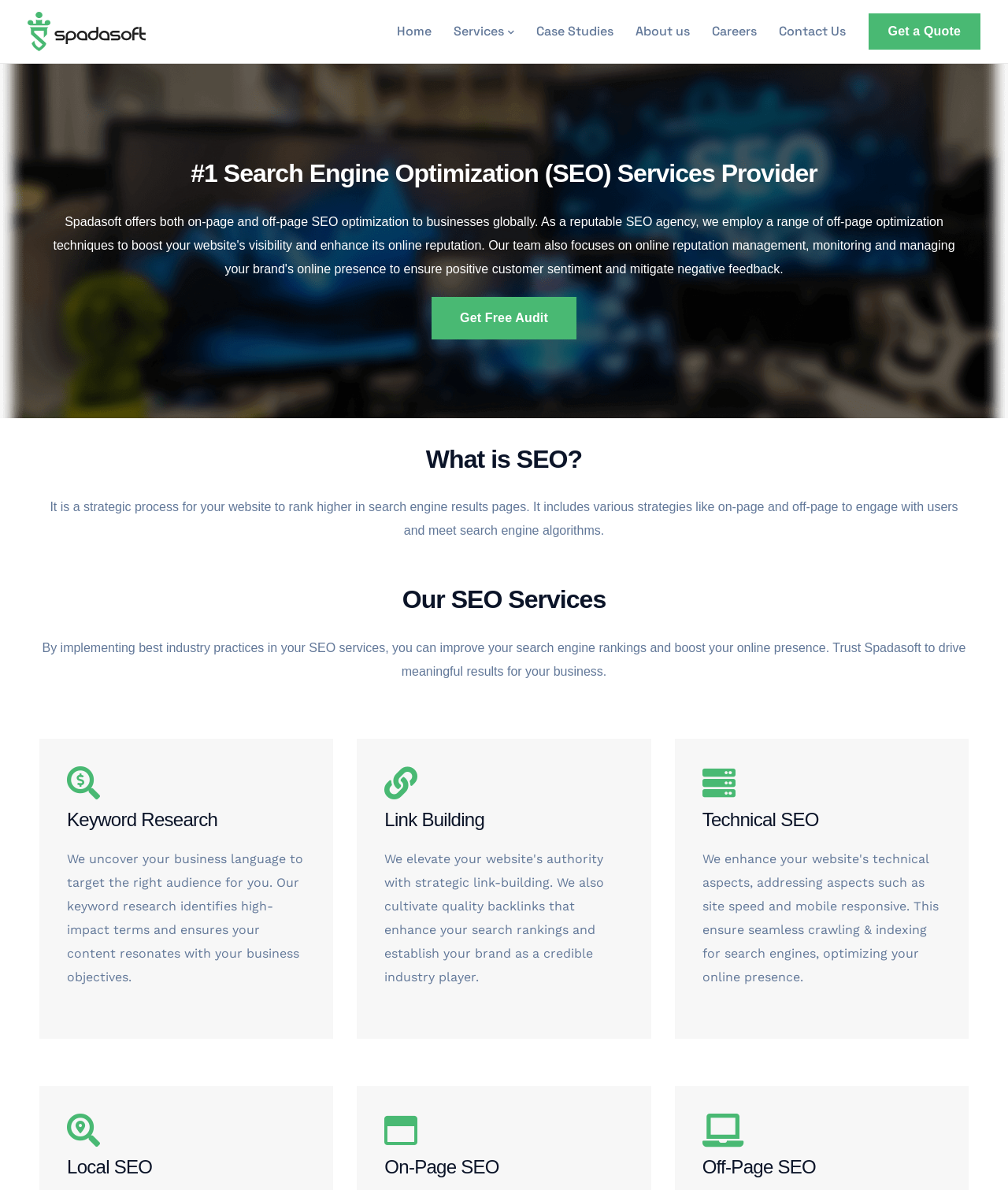Detail the features and information presented on the webpage.

The webpage is about Spadasoft, a company that offers top-notch SEO services to drive targeted traffic and boost online visibility in the USA and UAE. 

At the top left corner, there is a logo of Spadasoft, which is also a link to the homepage. Next to it, there are several links to different pages, including Home, Services, Case Studies, About us, Careers, and Contact Us. 

On the top right corner, there is a call-to-action button "Get a Quote" and a header that reads "#1 Search Engine Optimization (SEO) Services Provider". Below this header, there is a paragraph describing the SEO services offered by Spadasoft, including on-page and off-page optimization techniques to boost website visibility and enhance online reputation.

Further down, there are three sections with headings "What is SEO?", "Our SEO Services", and "Keyword Research". The "What is SEO?" section explains that SEO is a strategic process to rank higher in search engine results pages, including on-page and off-page strategies. The "Our SEO Services" section describes how Spadasoft can help improve search engine rankings and boost online presence. The "Keyword Research" section explains how Spadasoft uncovers business language to target the right audience.

Below these sections, there are five headings: "Link Building", "Technical SEO", "Local SEO", "On-Page SEO", and "Off-Page SEO", which are likely categories of SEO services offered by Spadasoft.

On the bottom left corner, there is a quote form with fields to enter name, email, and message, and a submit button. Above the form, there is a note that Spadasoft endeavors to answer all inquiries within 24 hours on business days. There are also contact details, including phone number and email address, and social media links.

On the bottom right corner, there is a button with an icon.